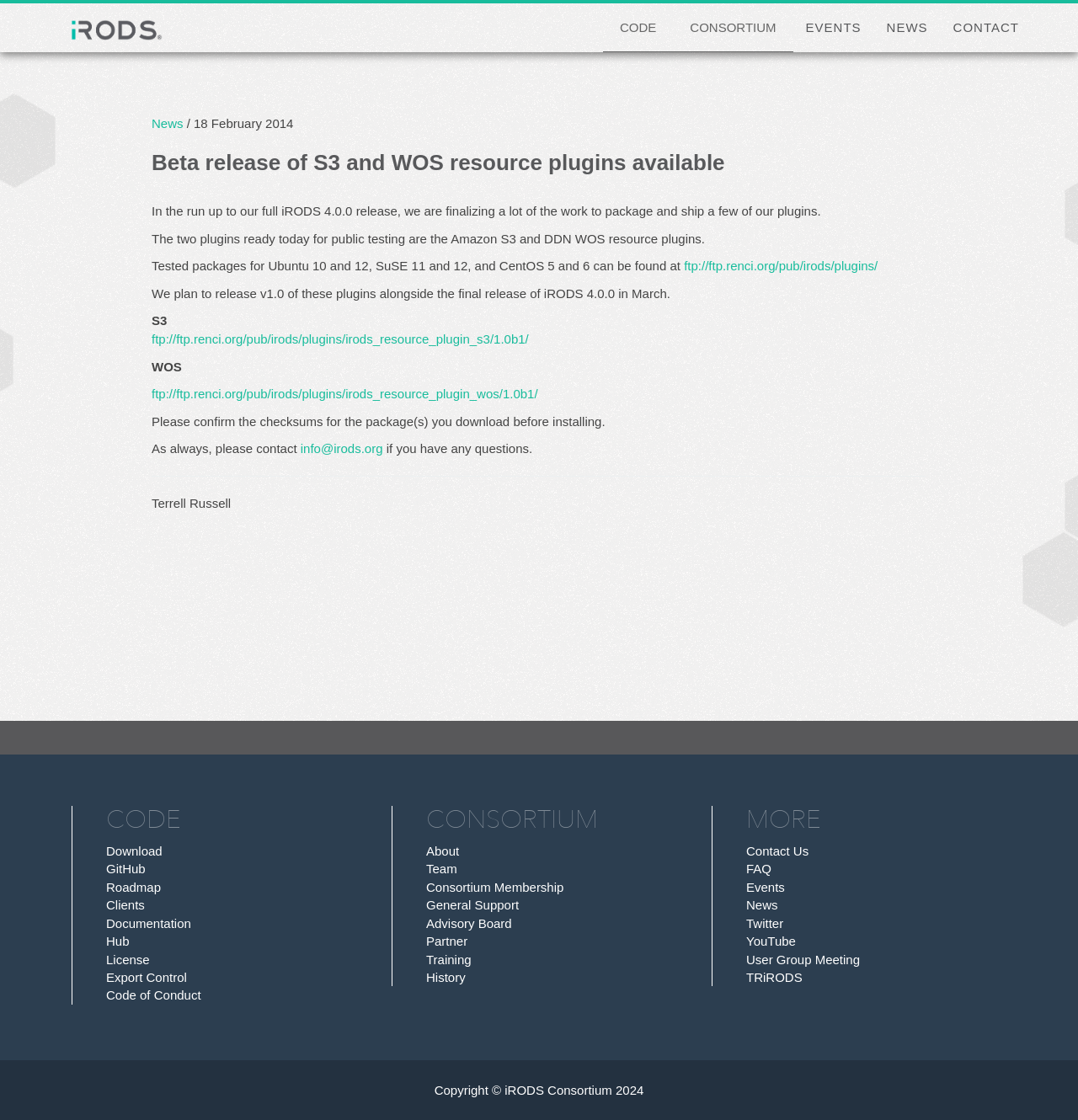Specify the bounding box coordinates of the area that needs to be clicked to achieve the following instruction: "Contact iRODS".

[0.279, 0.394, 0.355, 0.407]